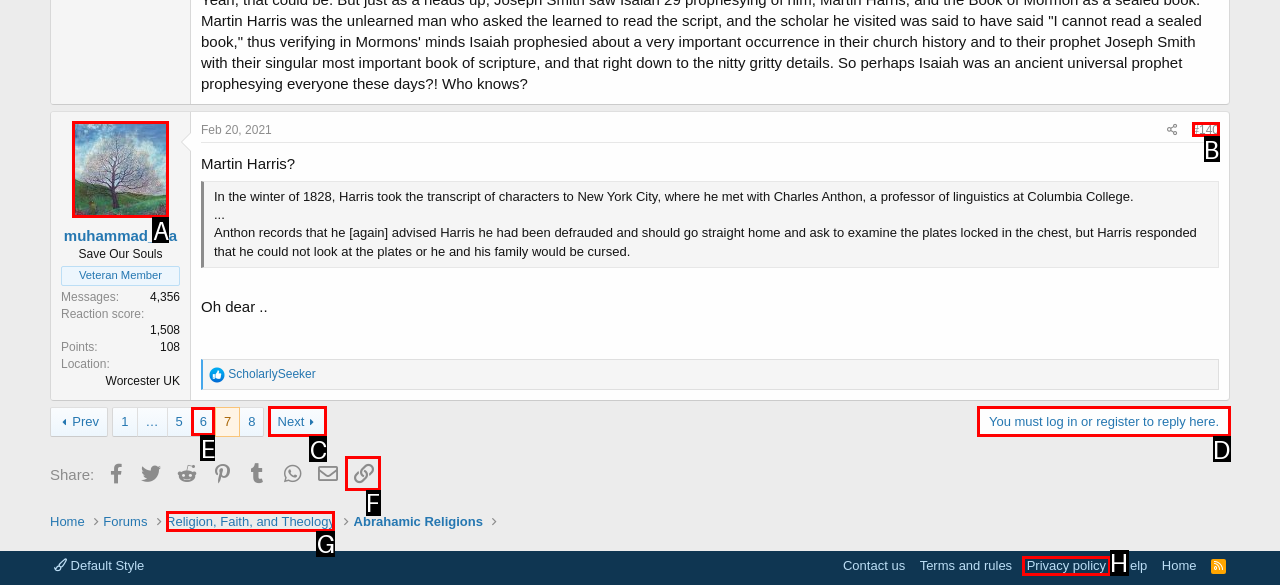Determine which option should be clicked to carry out this task: View user profile
State the letter of the correct choice from the provided options.

A